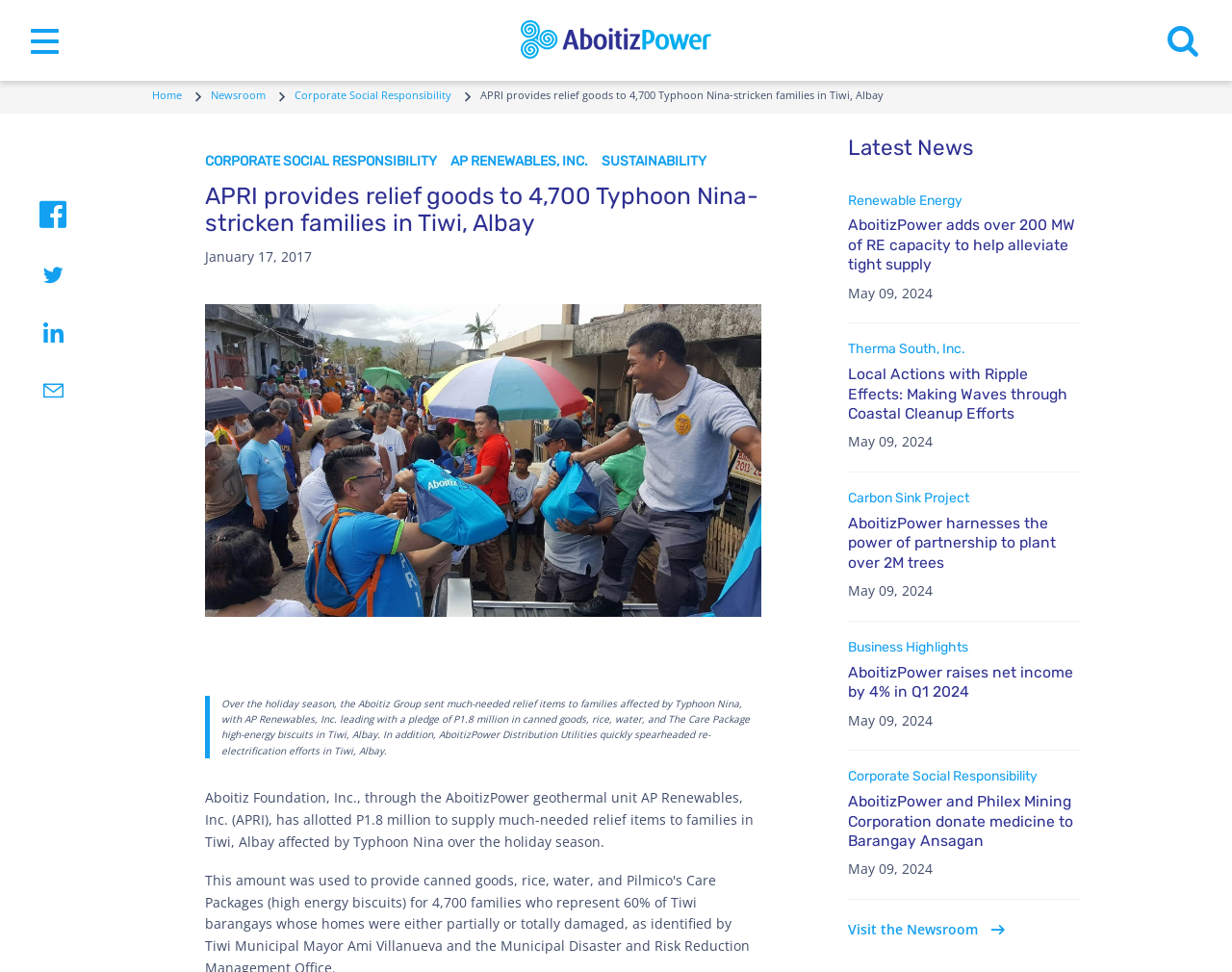Please determine the bounding box coordinates of the element's region to click for the following instruction: "Click the Home link".

[0.123, 0.09, 0.152, 0.107]